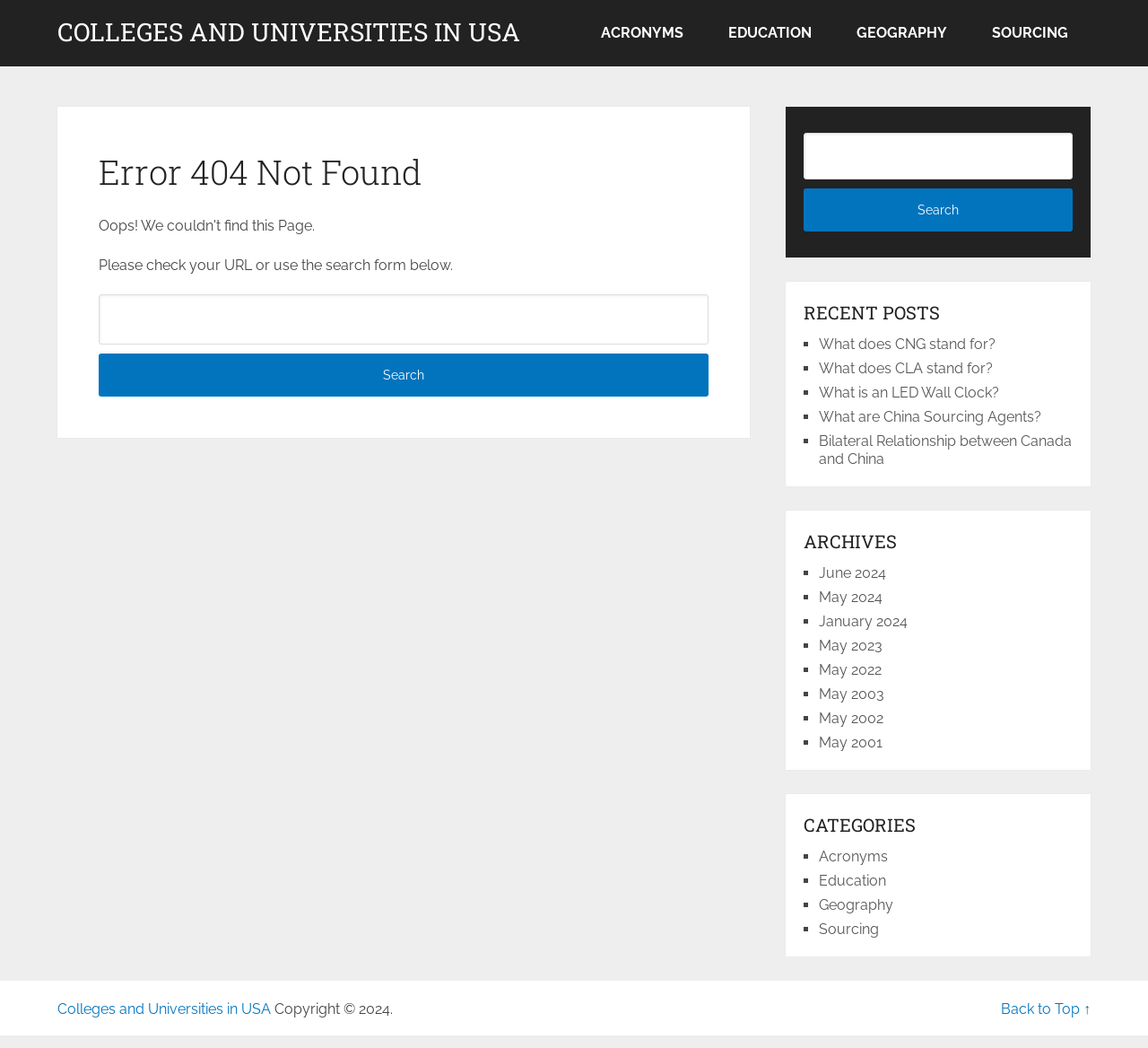Indicate the bounding box coordinates of the element that must be clicked to execute the instruction: "Browse archives". The coordinates should be given as four float numbers between 0 and 1, i.e., [left, top, right, bottom].

[0.7, 0.504, 0.934, 0.528]